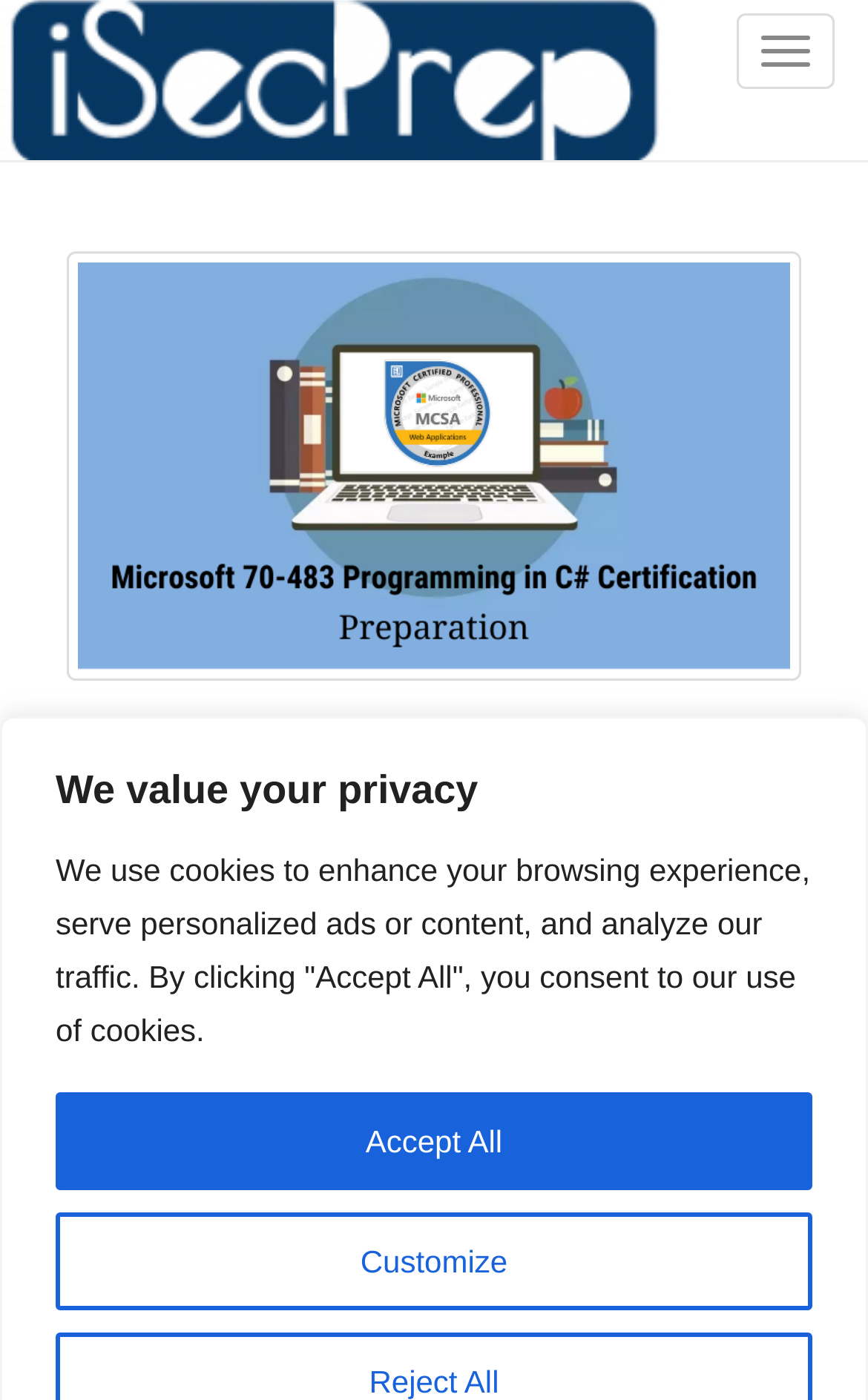Identify and provide the bounding box for the element described by: "March 30, 2020April 11, 2020".

[0.128, 0.764, 0.36, 0.787]